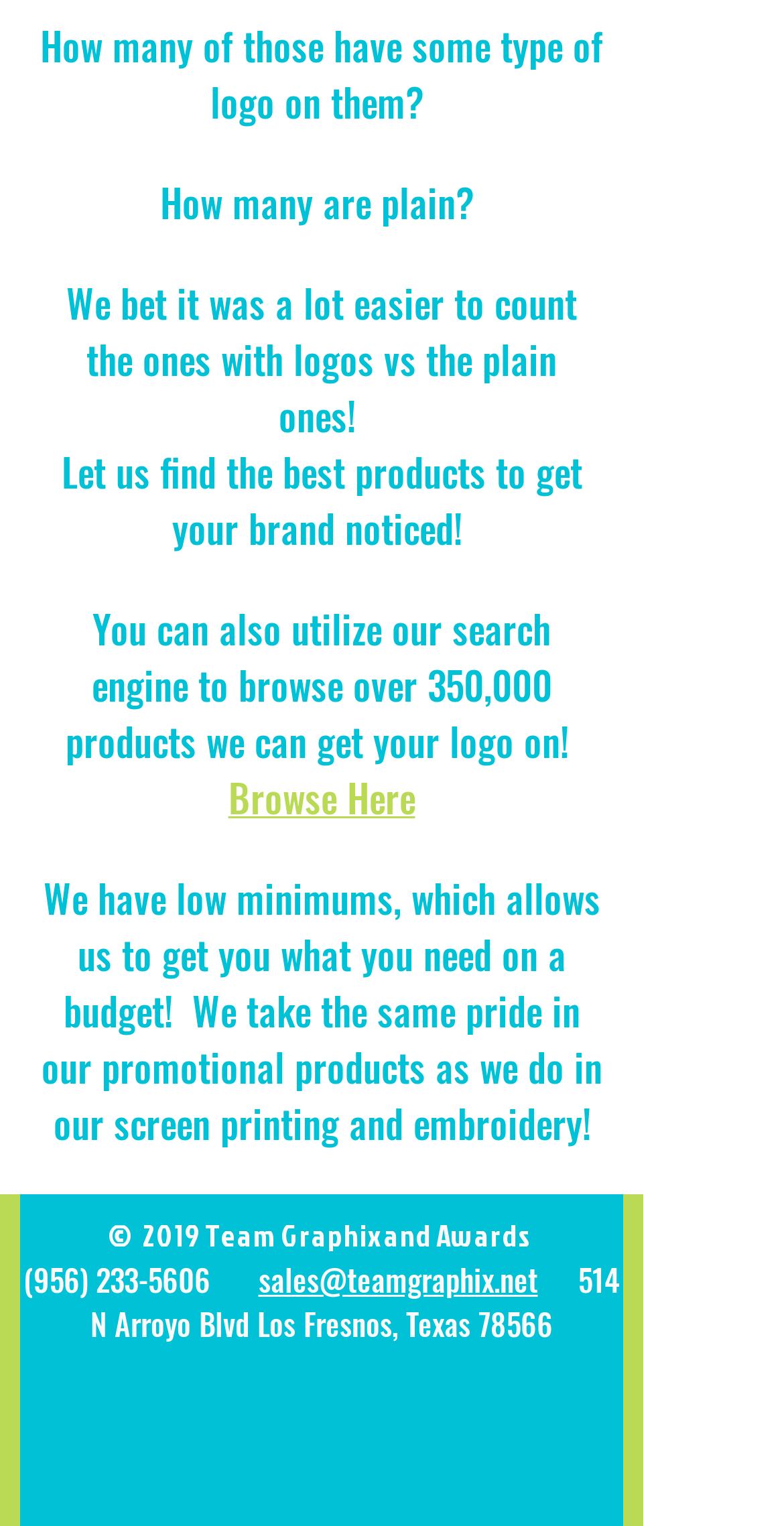How can users contact Team Graphix and Awards? From the image, respond with a single word or brief phrase.

phone or email